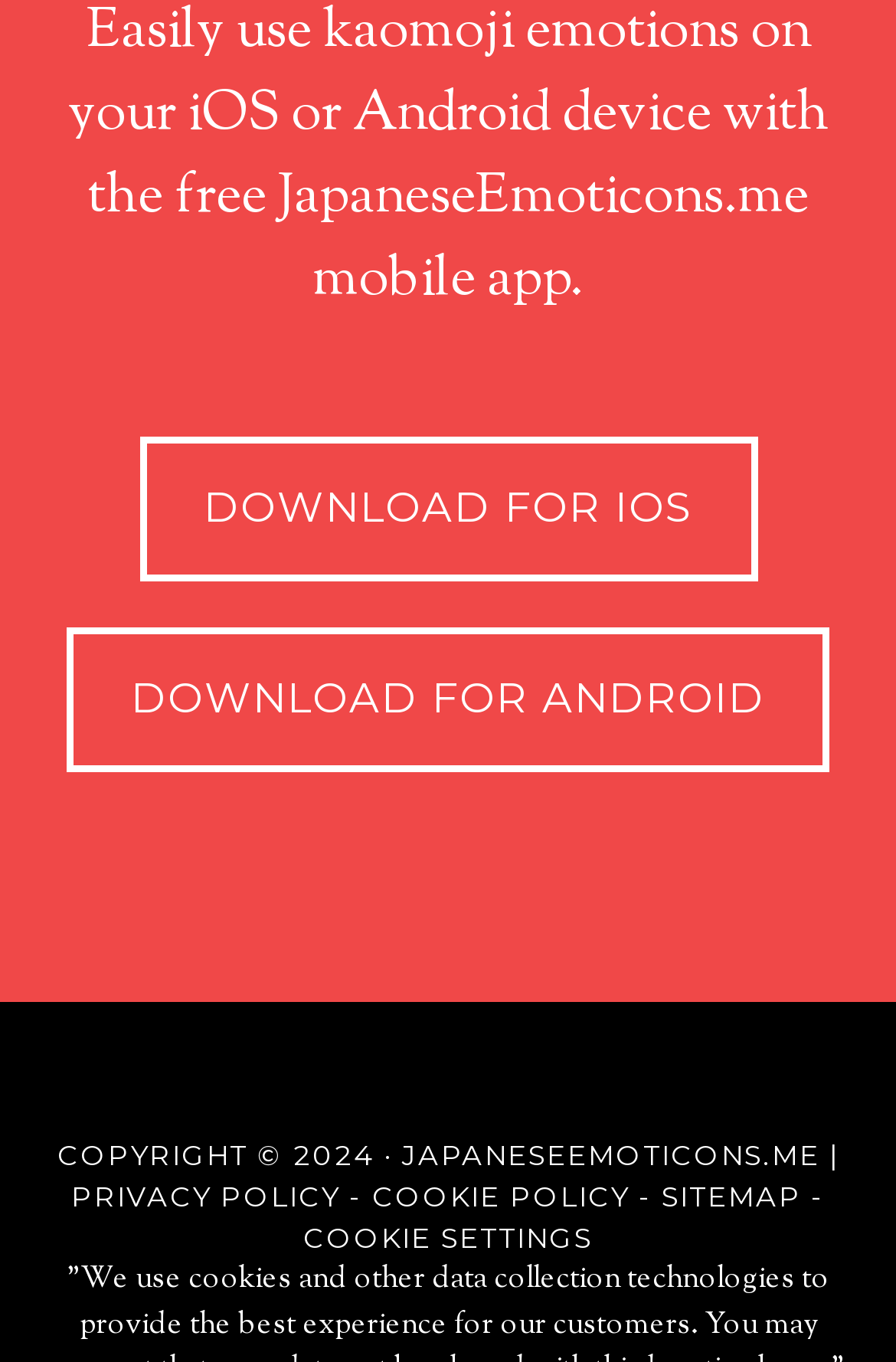Give a short answer to this question using one word or a phrase:
What is the position of the 'COOKIE SETTINGS' button?

Bottom center